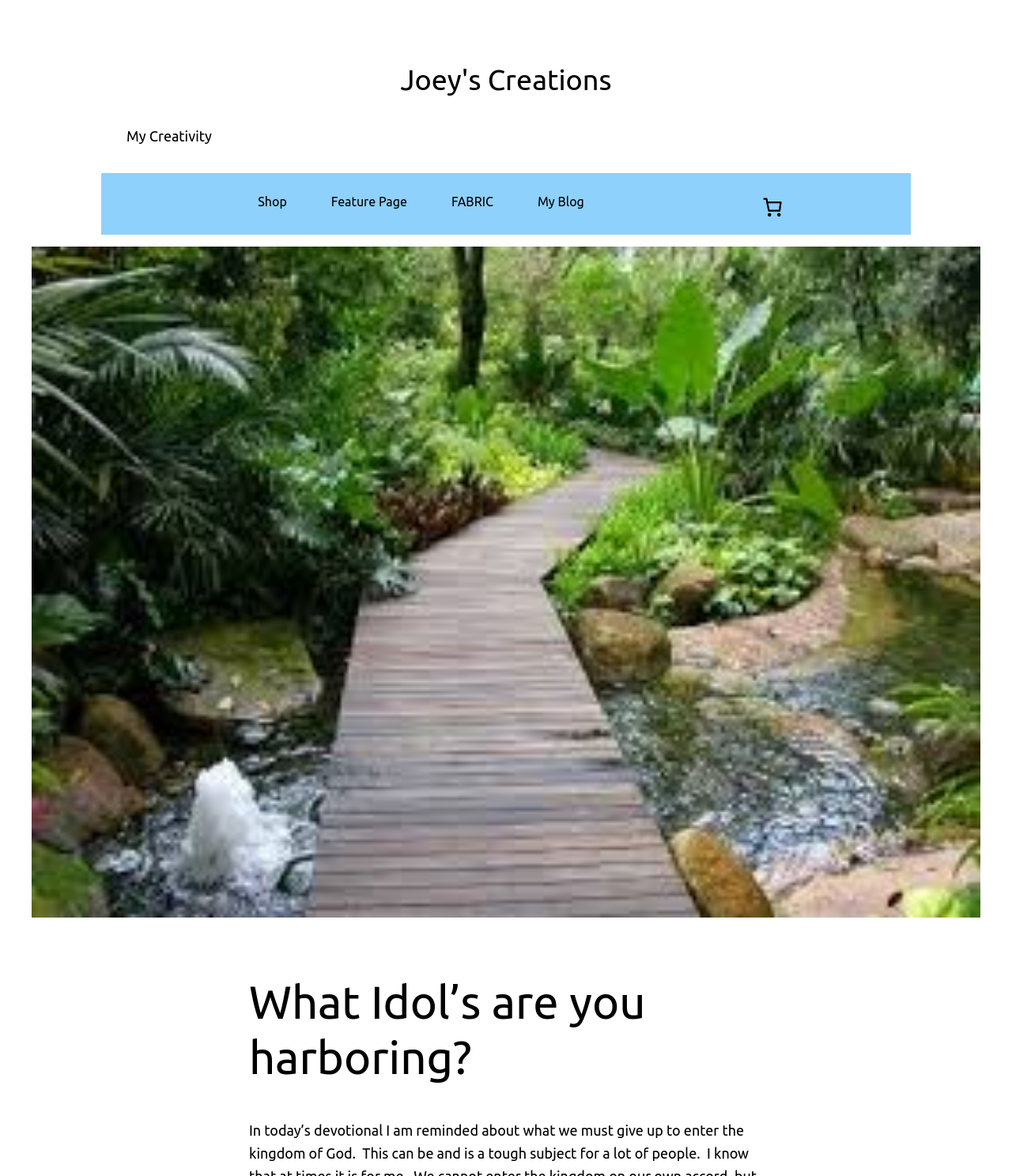Create an in-depth description of the webpage, covering main sections.

The webpage is titled "What Idol's are you harboring? – Joey's Creations" and appears to be a personal website or blog. At the top, there is a heading "Joey's Creations" with a link to the same name, taking up most of the width. Below this, there is a smaller text "My Creativity" positioned to the left.

The main navigation menu is located below, with five links: "Shop", "Feature Page", "FABRIC", and "My Blog", arranged horizontally and taking up about two-thirds of the width. To the right of the navigation menu, there is a button displaying the cart information, "0 items in cart, total price of $0.00", accompanied by a small image.

The main content of the page is a large figure that spans almost the entire width, with a heading "What Idol's are you harboring?" positioned near the bottom of the page.